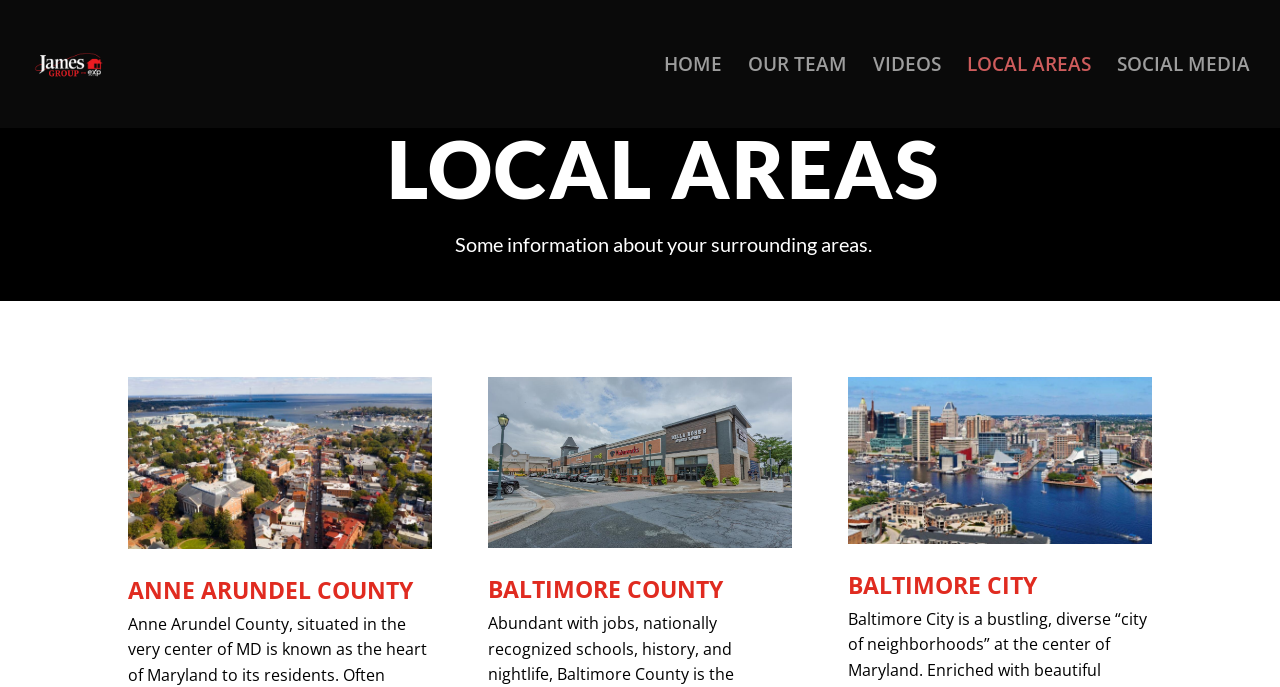Please respond in a single word or phrase: 
What is the name of the realty group?

James Group